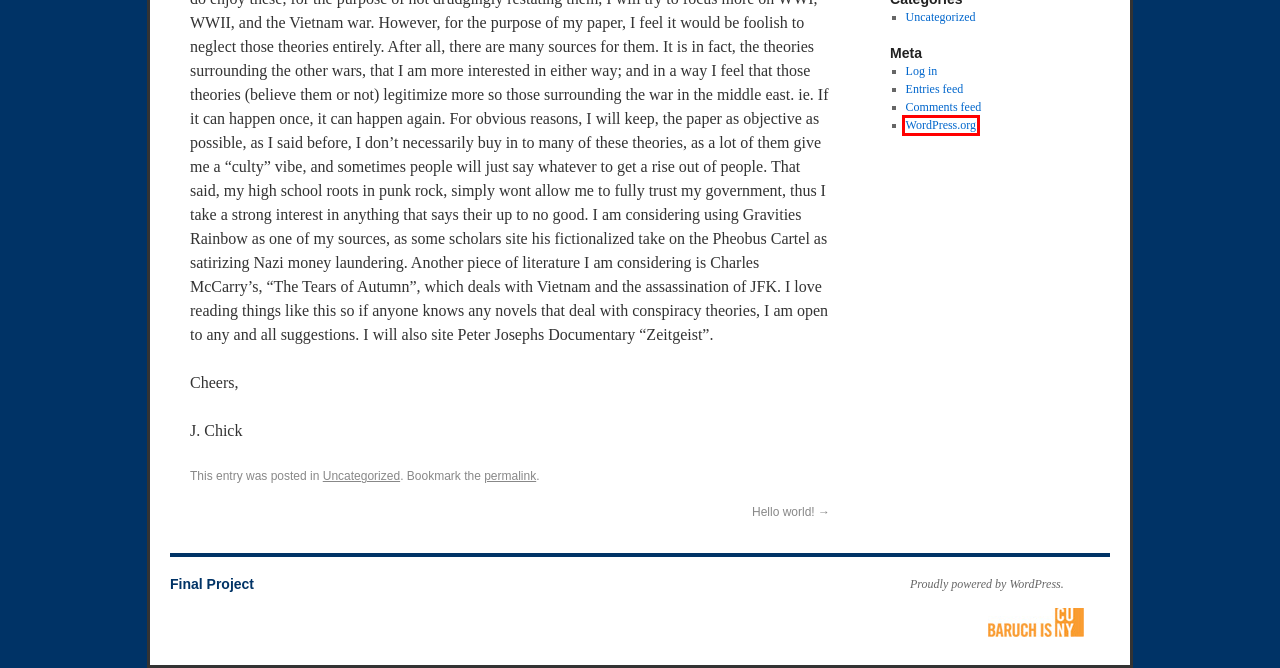Inspect the provided webpage screenshot, concentrating on the element within the red bounding box. Select the description that best represents the new webpage after you click the highlighted element. Here are the candidates:
A. Comments for Final Project
B. Blog Tool, Publishing Platform, and CMS – WordPress.org
C. About |
D. Hello world! |
E. Final Project
F. Log In ‹ Final Project — WordPress
G. justin.chick |
H. Uncategorized |

B